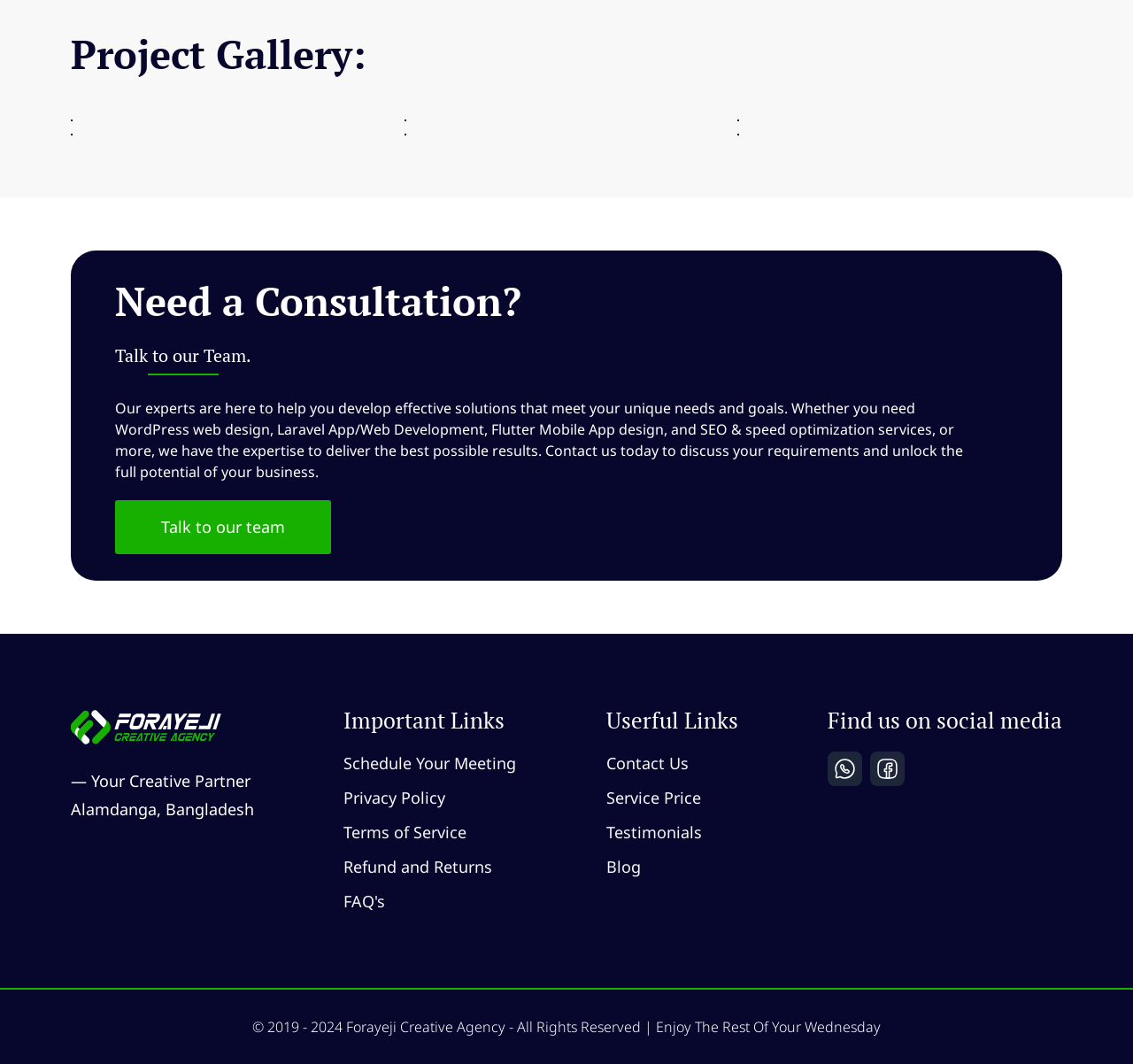Locate the bounding box coordinates of the clickable region necessary to complete the following instruction: "Schedule a meeting". Provide the coordinates in the format of four float numbers between 0 and 1, i.e., [left, top, right, bottom].

[0.303, 0.707, 0.456, 0.729]